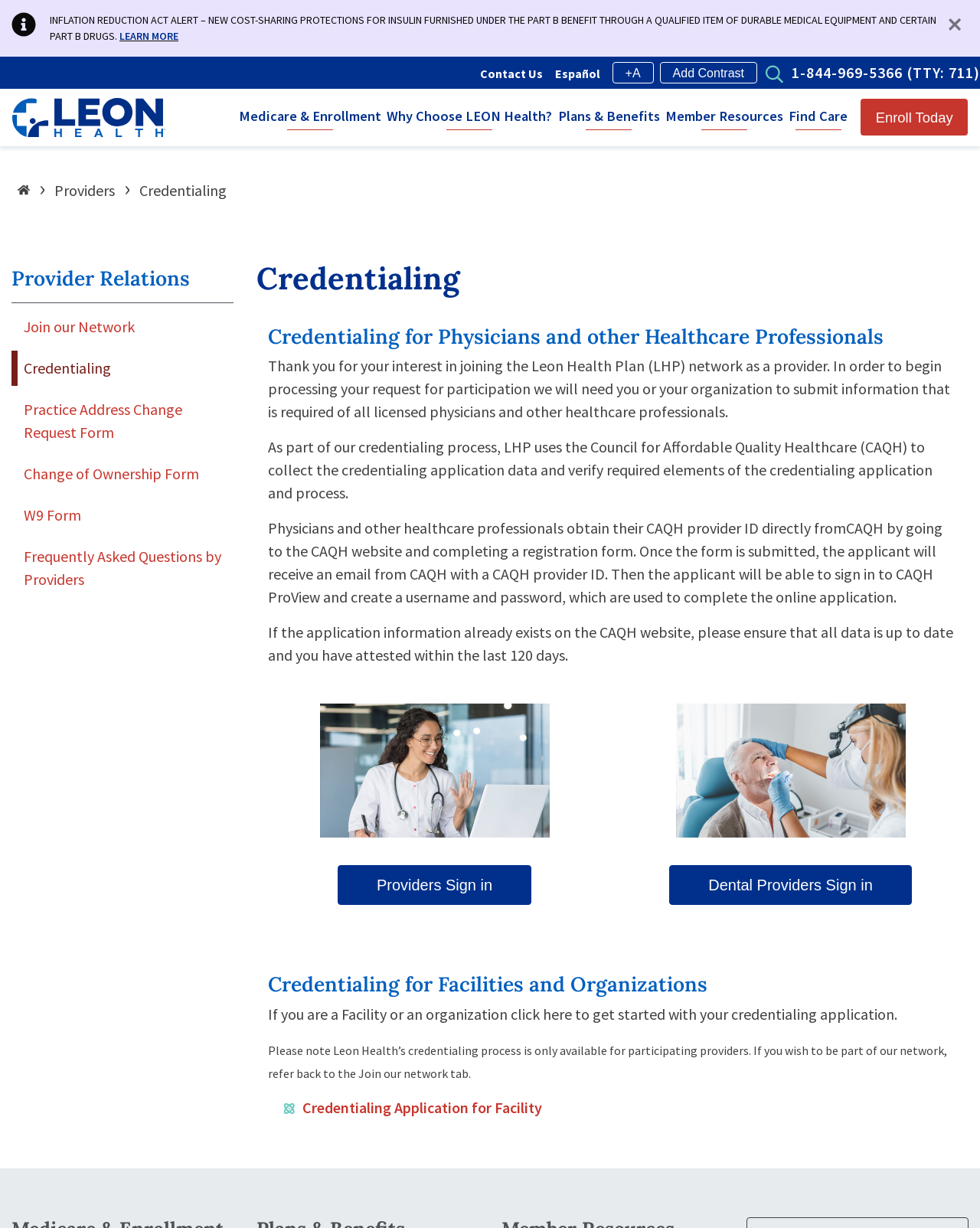Kindly determine the bounding box coordinates for the area that needs to be clicked to execute this instruction: "Search for something".

[0.78, 0.047, 0.8, 0.071]